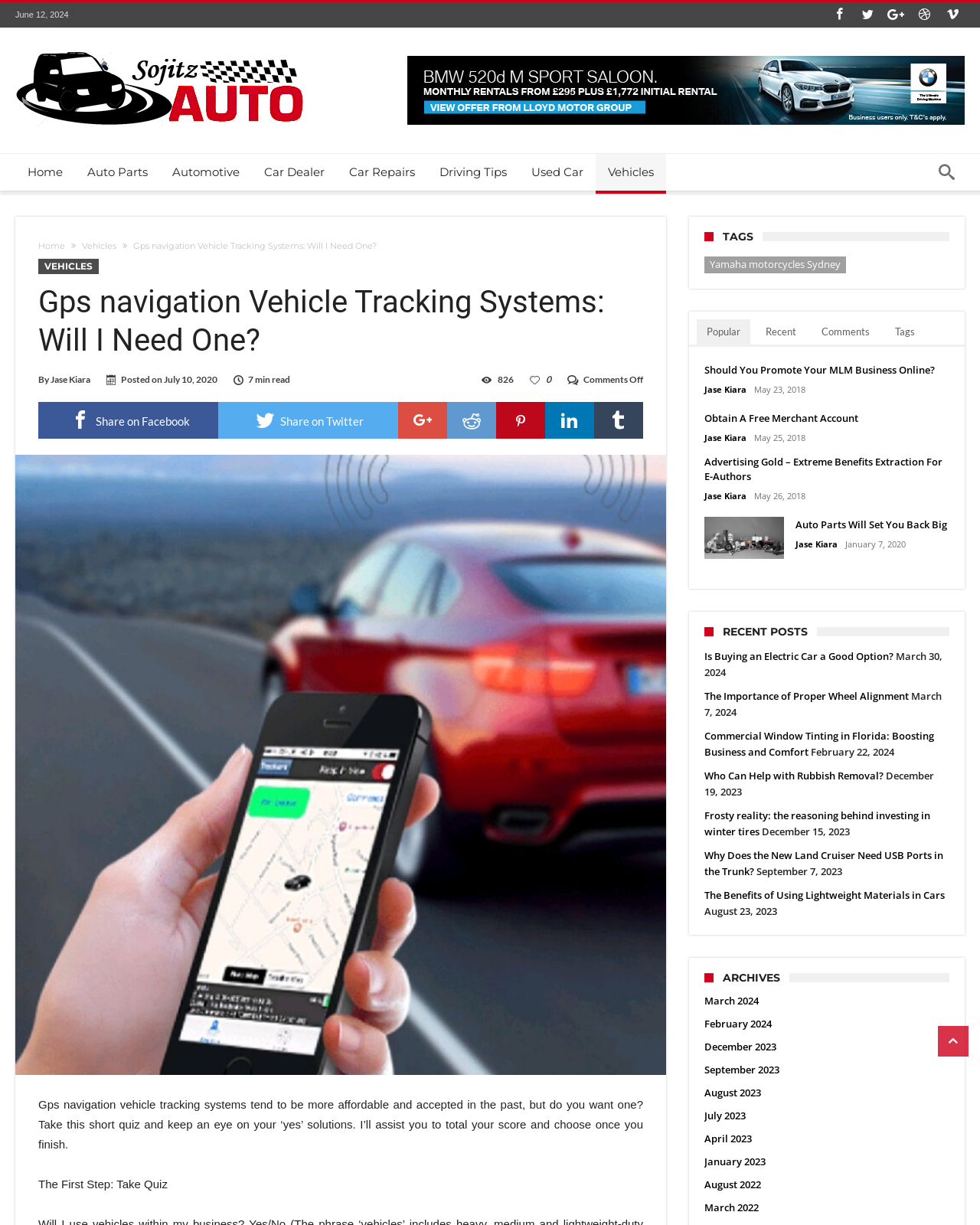Determine the bounding box for the described UI element: "March 2022".

[0.719, 0.976, 0.774, 0.995]